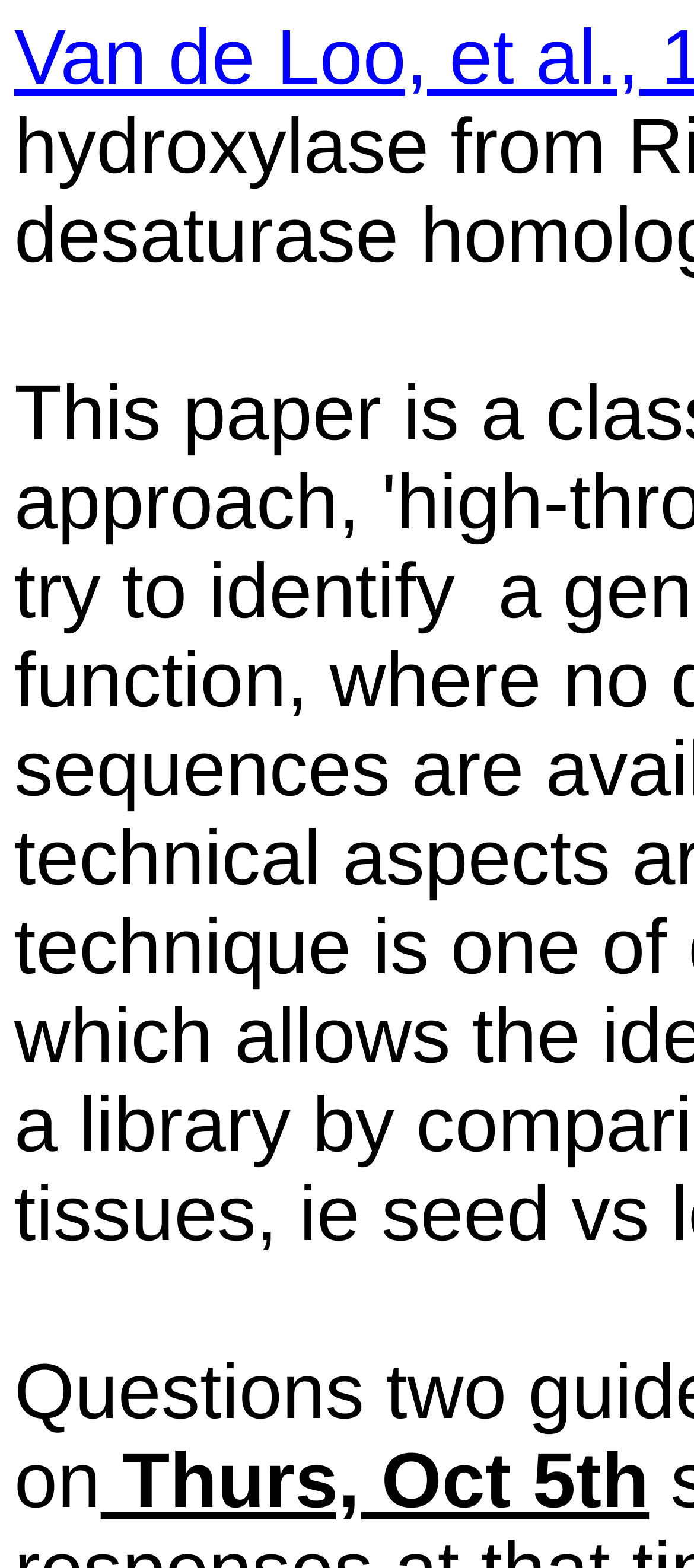Articulate a detailed summary of the webpage's content and design.

The webpage appears to be a simple page with a few text elements. At the top-left corner, there is a text element "desaturase" which is the most prominent element on the page. To the right of "desaturase", there is a small non-breaking space character. 

Below "desaturase", there is a group of text elements arranged horizontally. From left to right, they are "ie", "seed", and "vs". These elements are positioned near the bottom of the page.

At the bottom of the page, there is a text element "Thurs, Oct 5th" which appears to be a date. It is positioned at the bottom-right corner of the page.